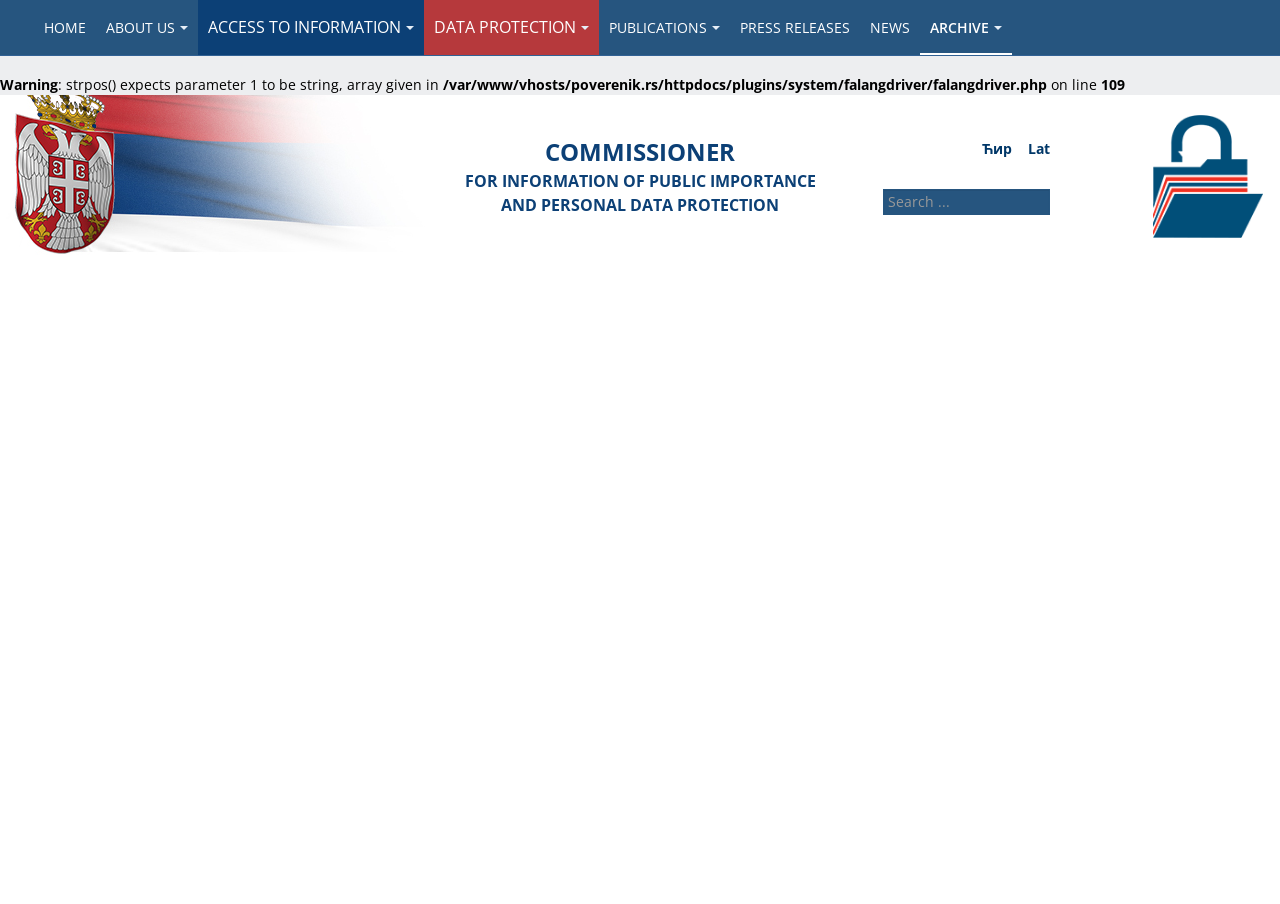Given the following UI element description: "About Humus", find the bounding box coordinates in the webpage screenshot.

None